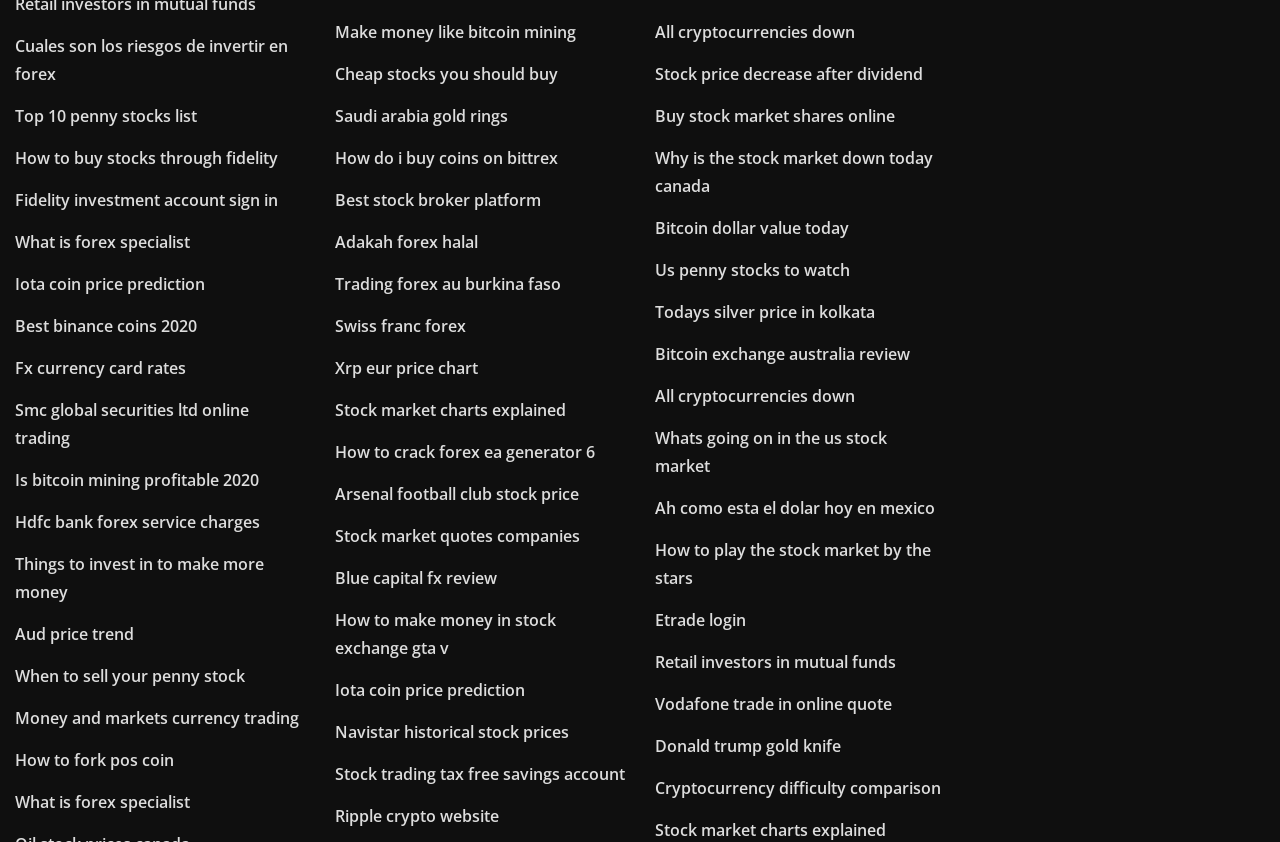What is the topic of the webpage?
Could you answer the question with a detailed and thorough explanation?

Based on the links provided on the webpage, it appears that the topic of the webpage is related to finance and investment, including forex, stocks, cryptocurrencies, and trading.